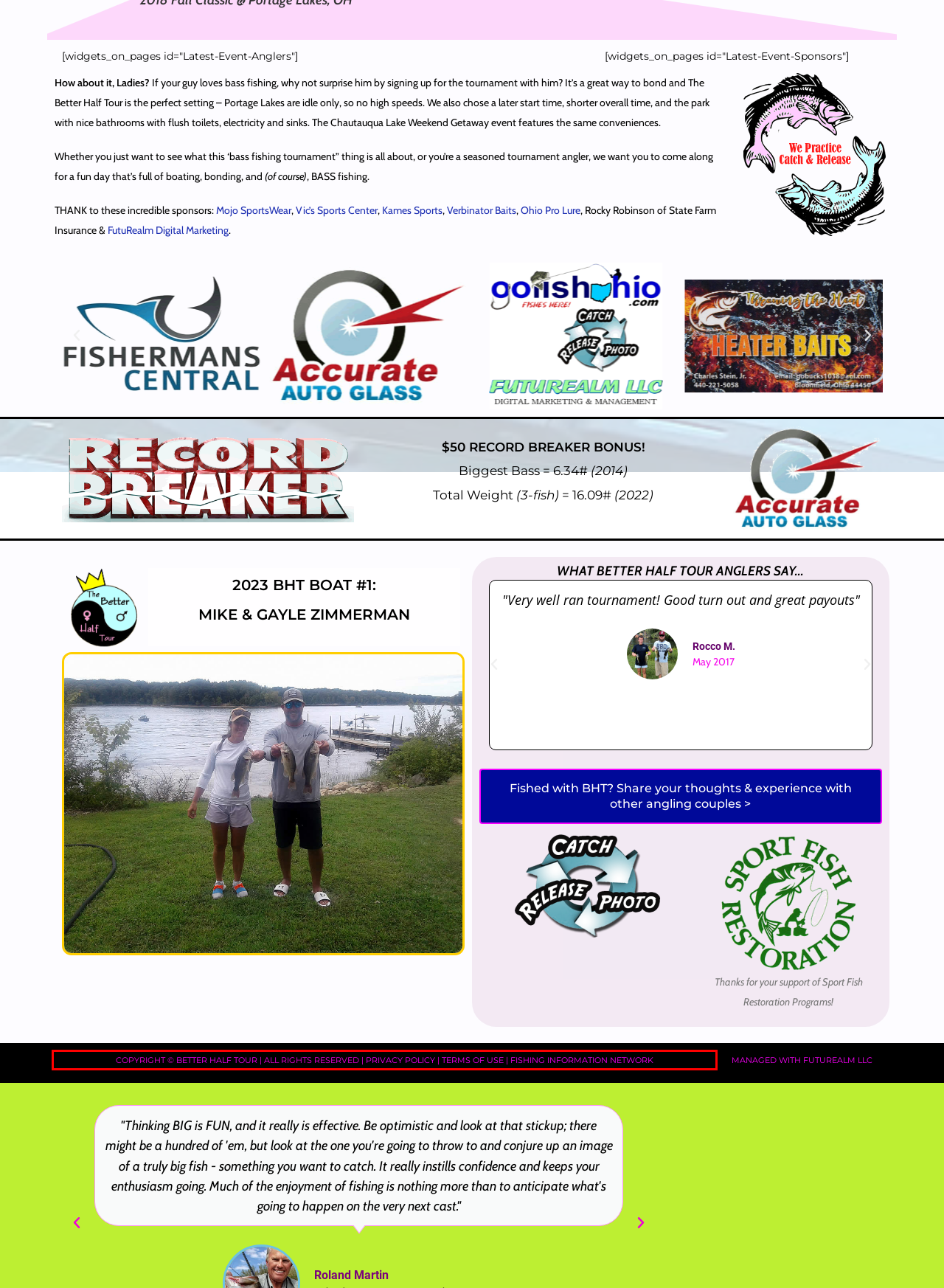Examine the screenshot of the webpage, locate the red bounding box, and perform OCR to extract the text contained within it.

COPYRIGHT © BETTER HALF TOUR | ALL RIGHTS RESERVED | PRIVACY POLICY | TERMS OF USE | FISHING INFORMATION NETWORK